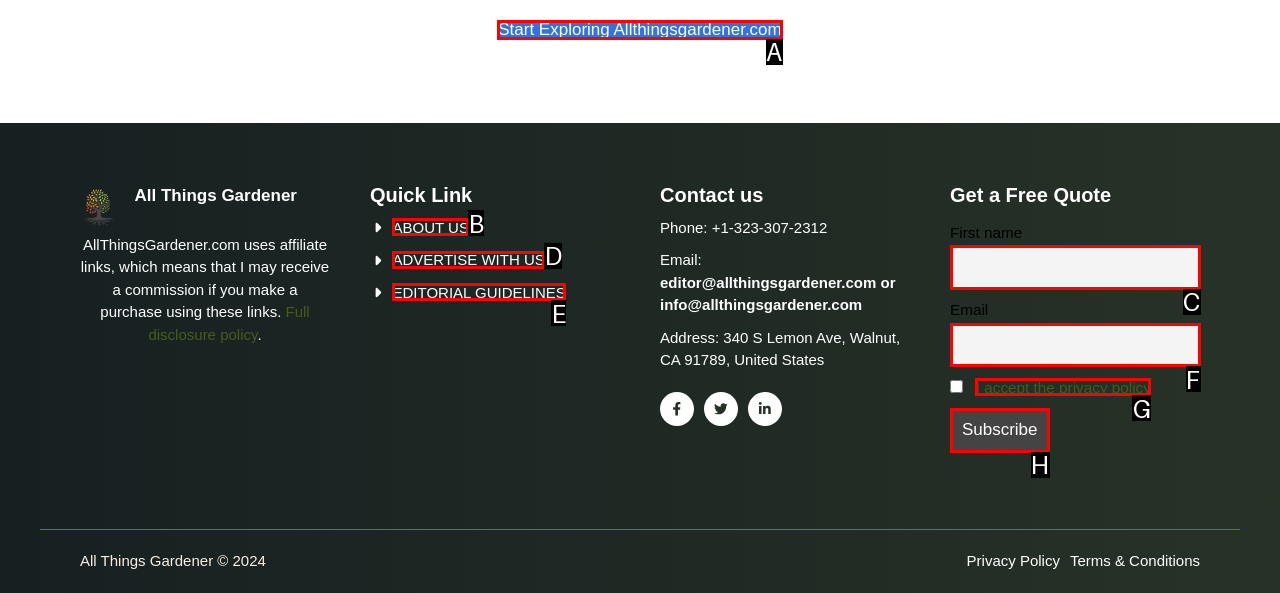Which option should be clicked to execute the following task: Click on 'Start Exploring Allthingsgardener.com'? Respond with the letter of the selected option.

A